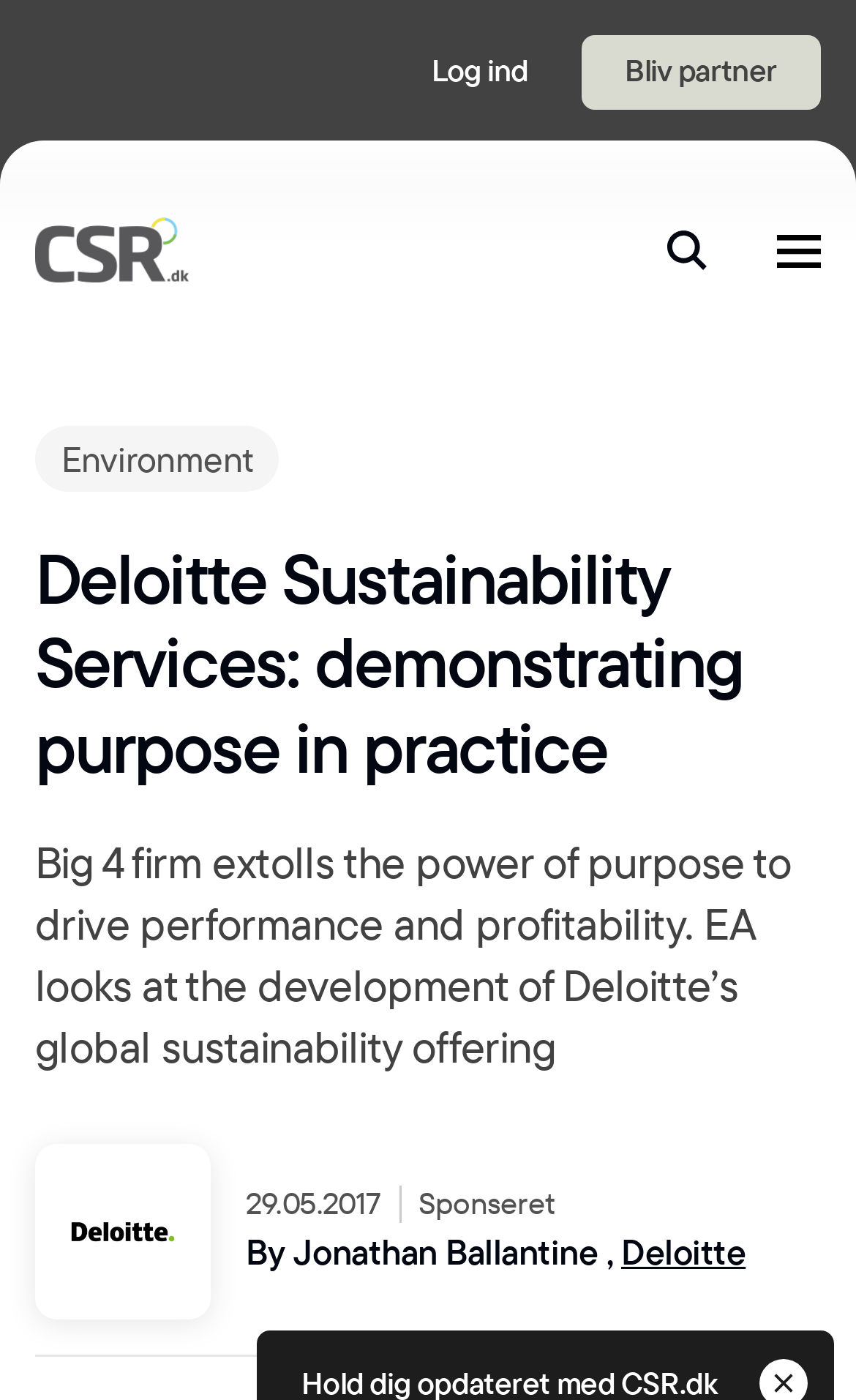How many links are there in the menu?
Please provide an in-depth and detailed response to the question.

The menu can be found by clicking the 'menu' button with a bounding box of [0.908, 0.165, 0.959, 0.193]. Upon expanding the menu, we can see 12 links, including 'Environment', 'Governance', 'Kommunikation', and so on.